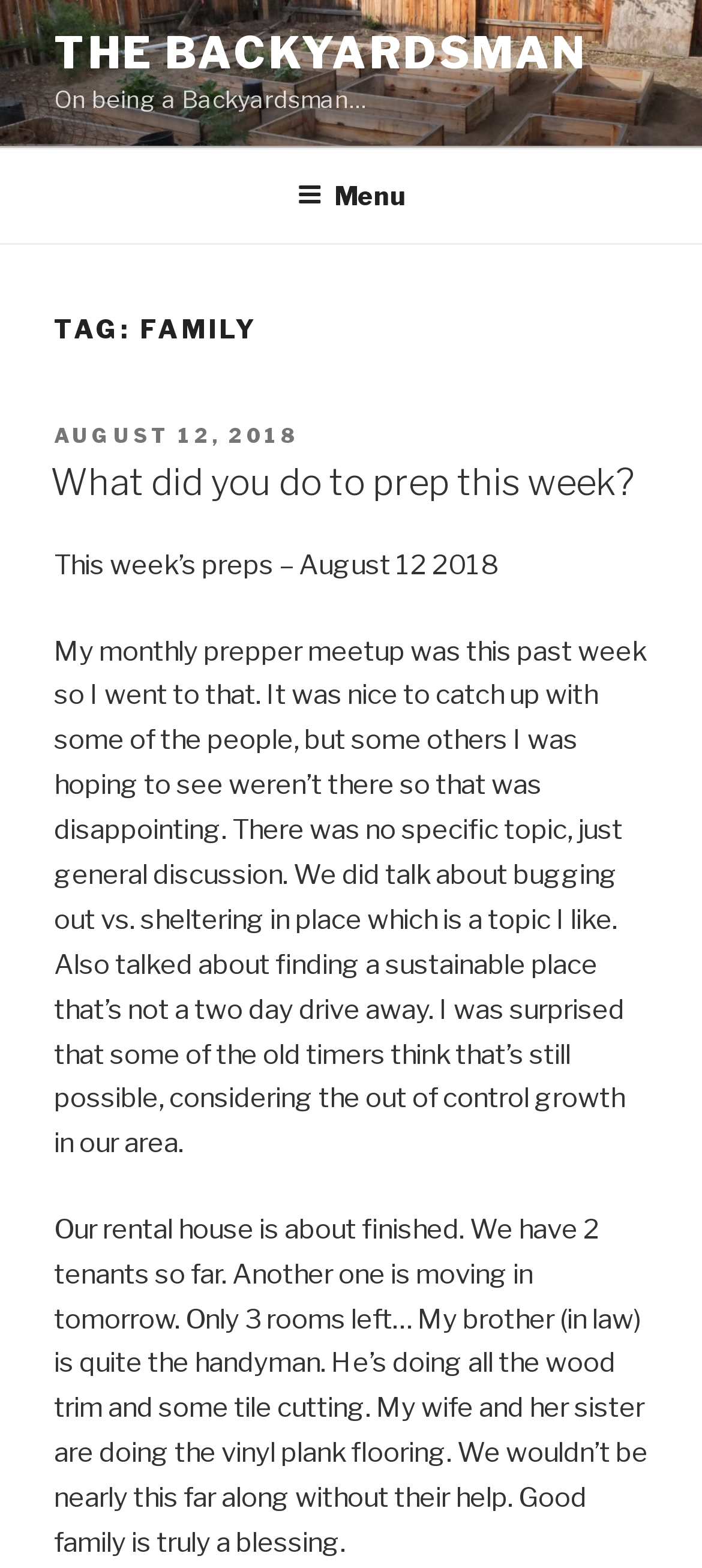Provide a brief response in the form of a single word or phrase:
What is the topic of discussion at the prepper meetup?

bugging out vs. sheltering in place